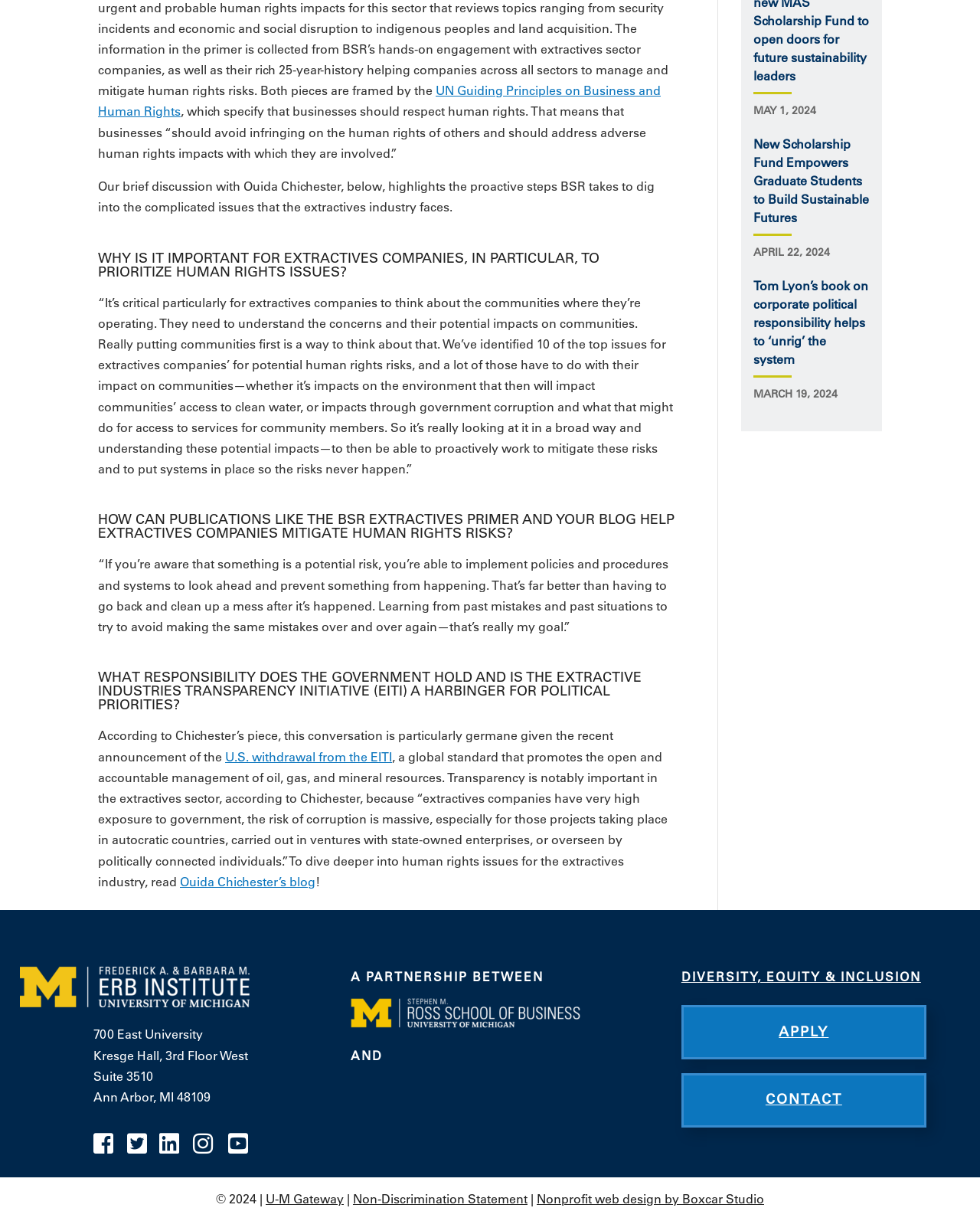Based on the element description: "alt="U-M Erb Institute"", identify the UI element and provide its bounding box coordinates. Use four float numbers between 0 and 1, [left, top, right, bottom].

[0.02, 0.815, 0.254, 0.827]